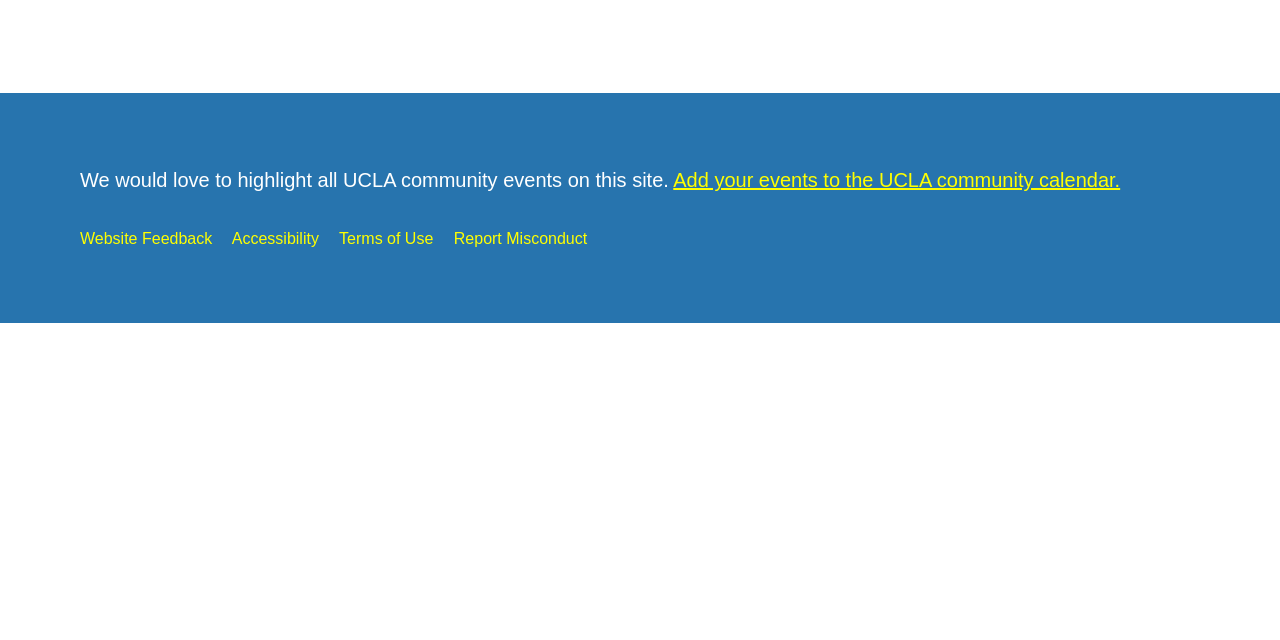Extract the bounding box for the UI element that matches this description: "Terms of Use".

[0.265, 0.36, 0.339, 0.386]